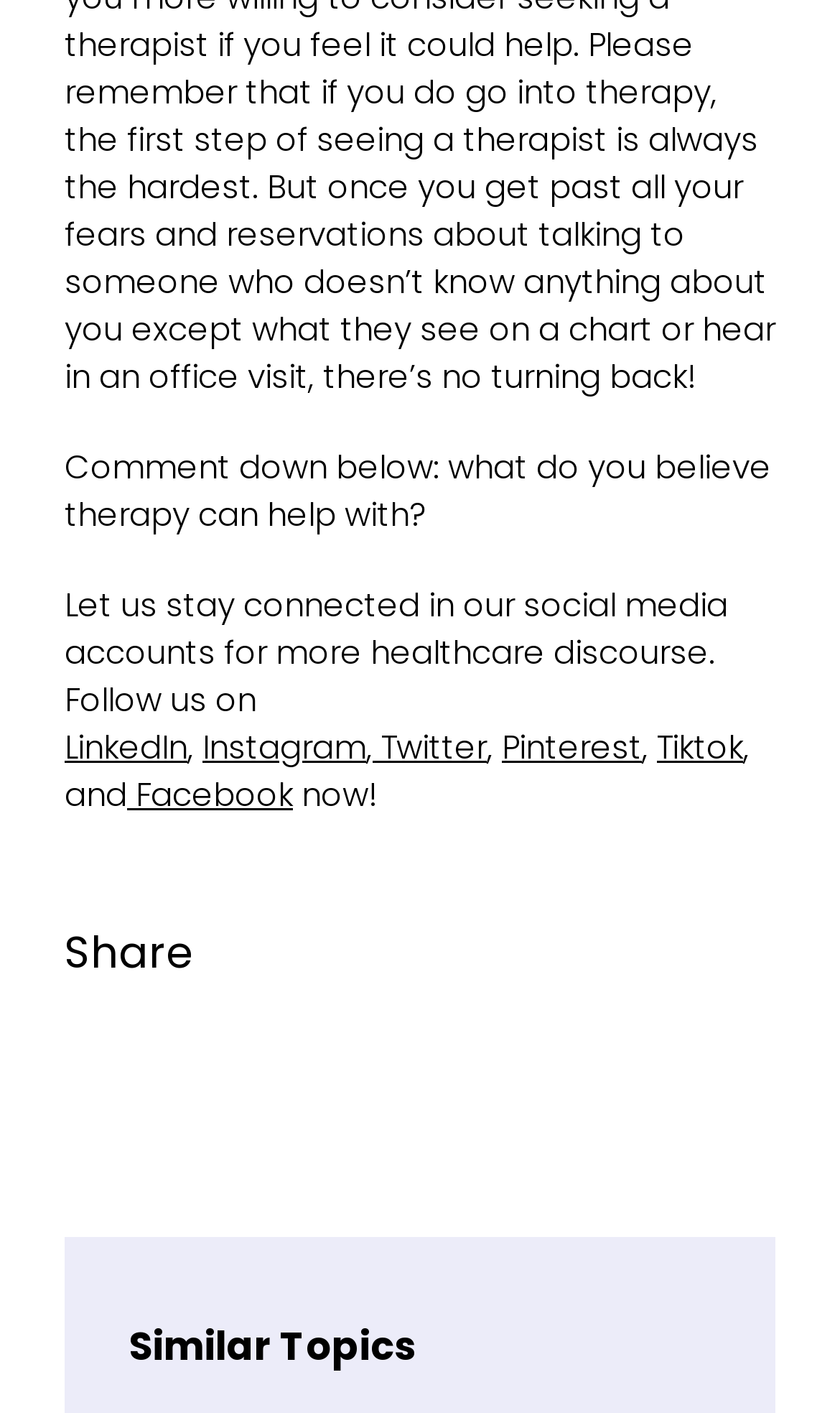With reference to the screenshot, provide a detailed response to the question below:
What is the topic mentioned below the 'Share' heading?

The webpage has a heading that says 'Share' and below it, there is another heading that says 'Similar Topics'. This suggests that the topic mentioned is related to similar topics.